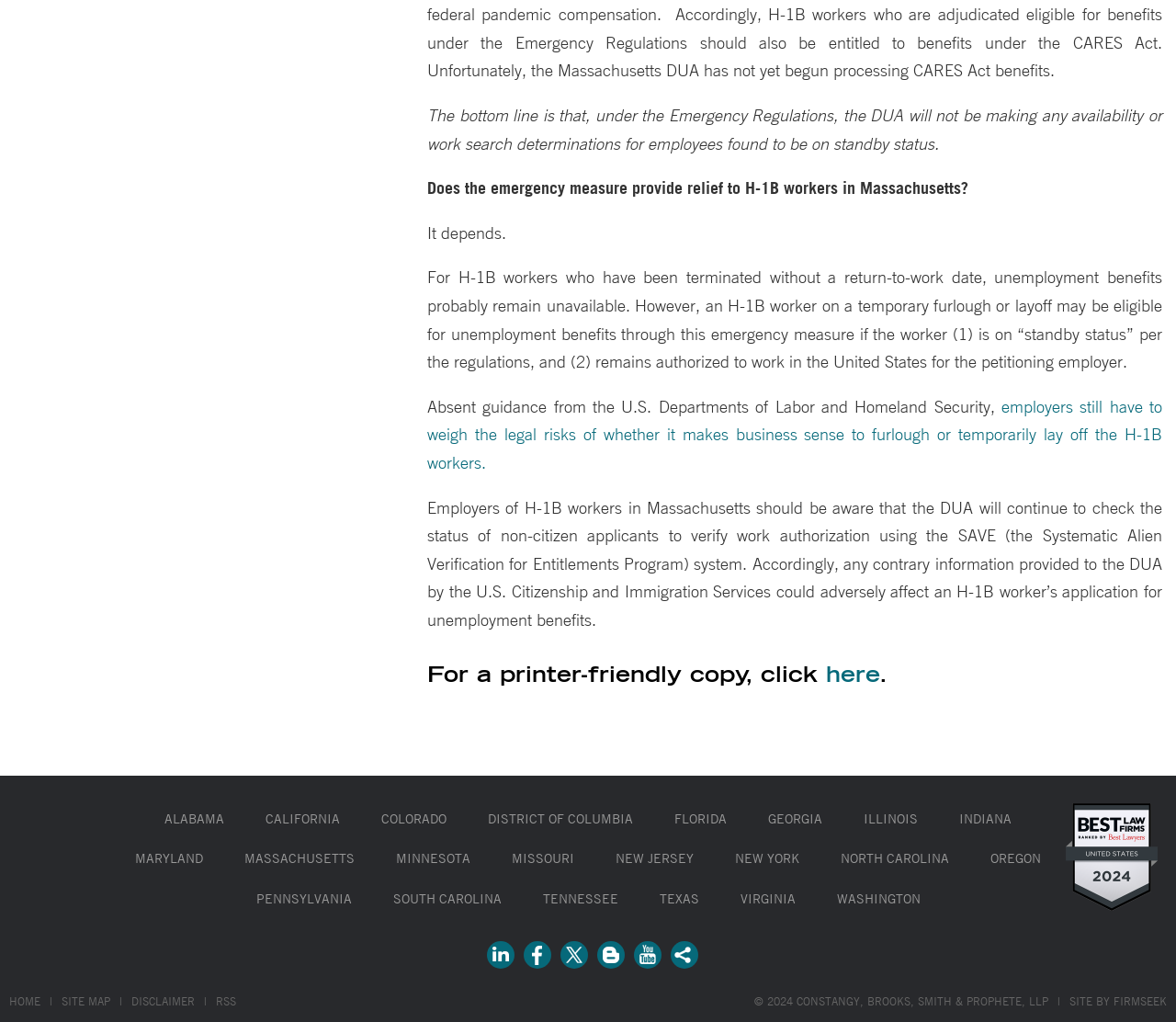Find the bounding box coordinates for the area that must be clicked to perform this action: "Click on the link to HOME".

[0.008, 0.972, 0.034, 0.986]